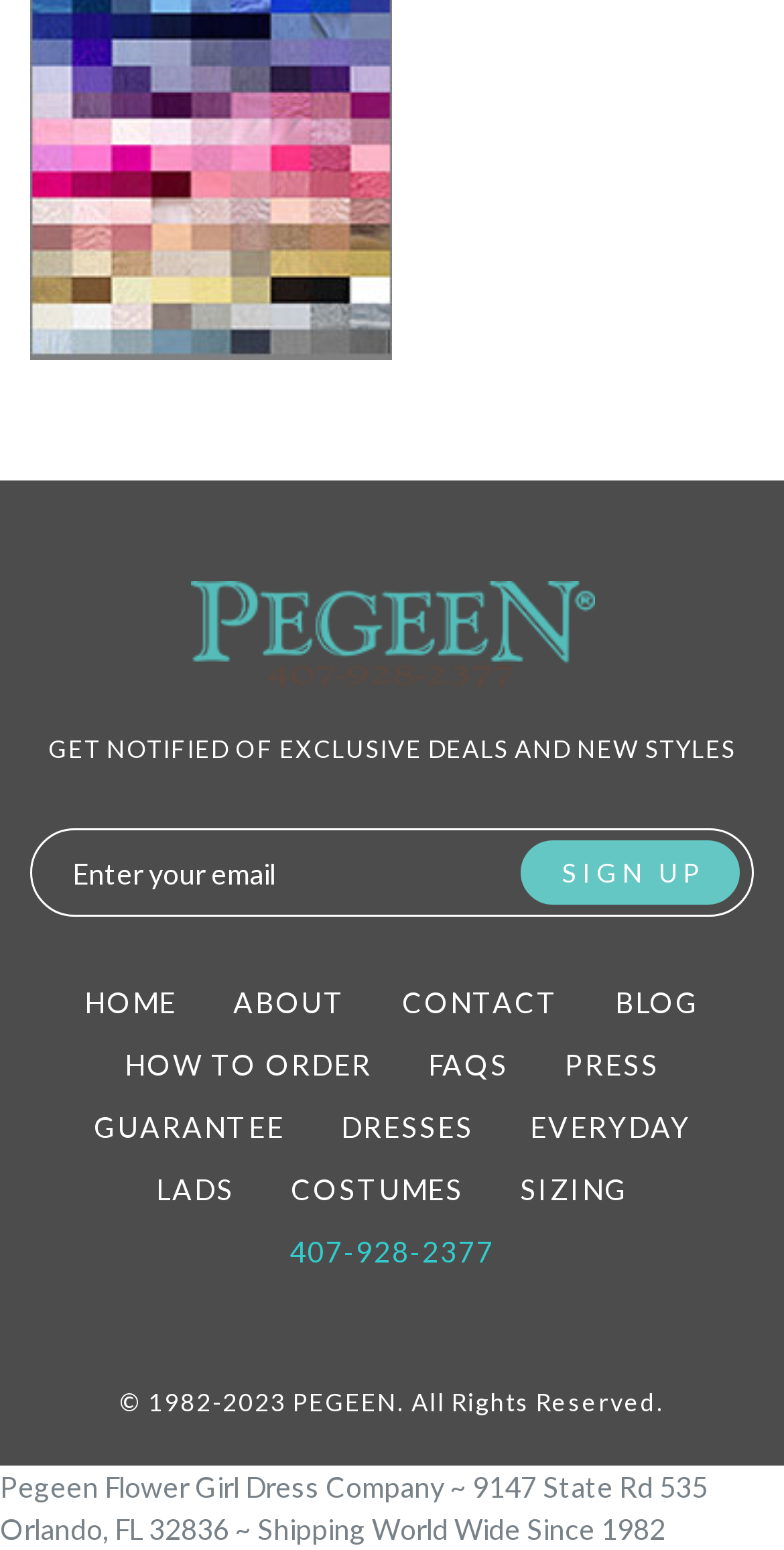Extract the bounding box coordinates for the UI element described as: "sizing".

[0.663, 0.756, 0.801, 0.778]